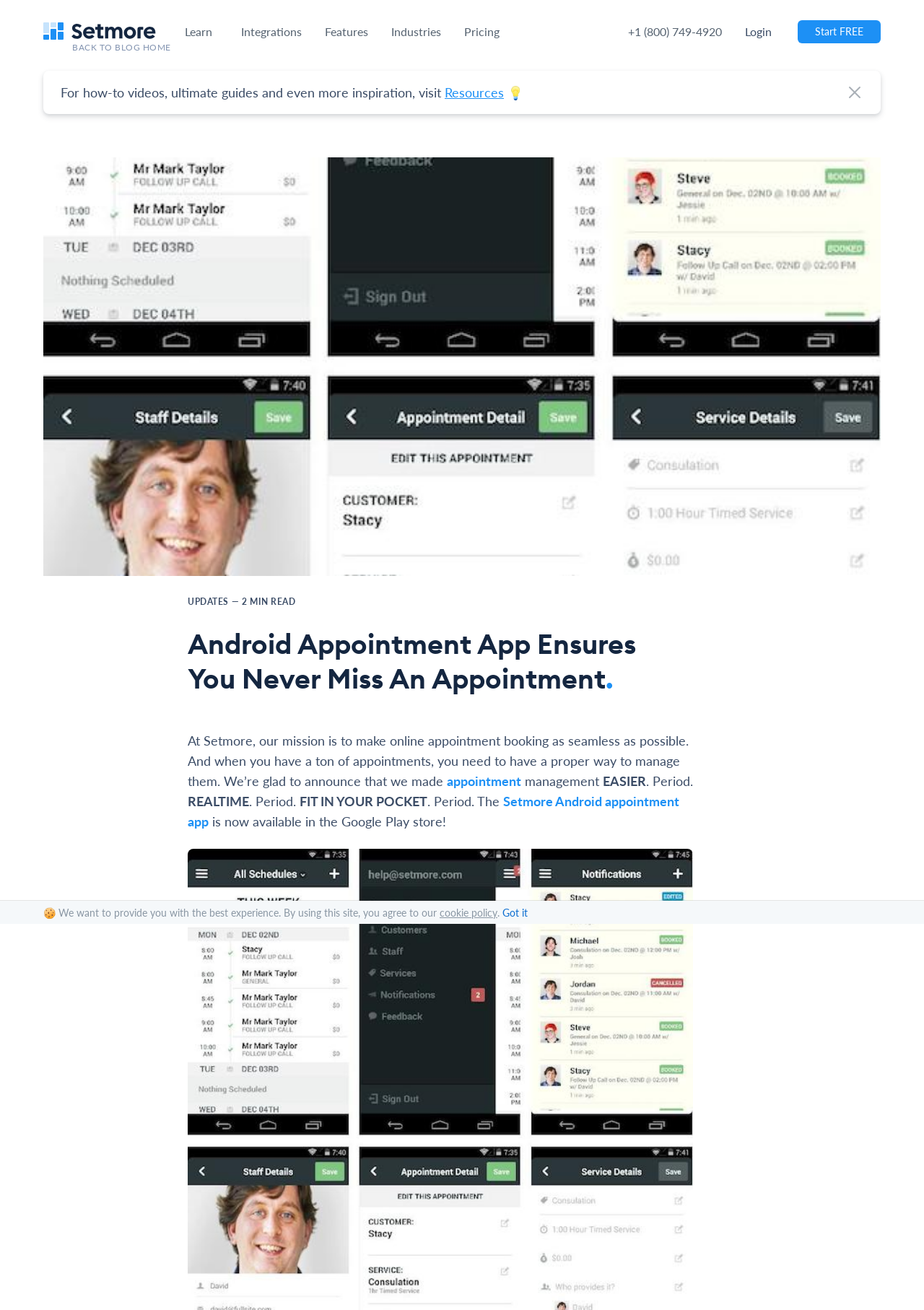Determine the coordinates of the bounding box that should be clicked to complete the instruction: "Read the post about Touchstones". The coordinates should be represented by four float numbers between 0 and 1: [left, top, right, bottom].

None